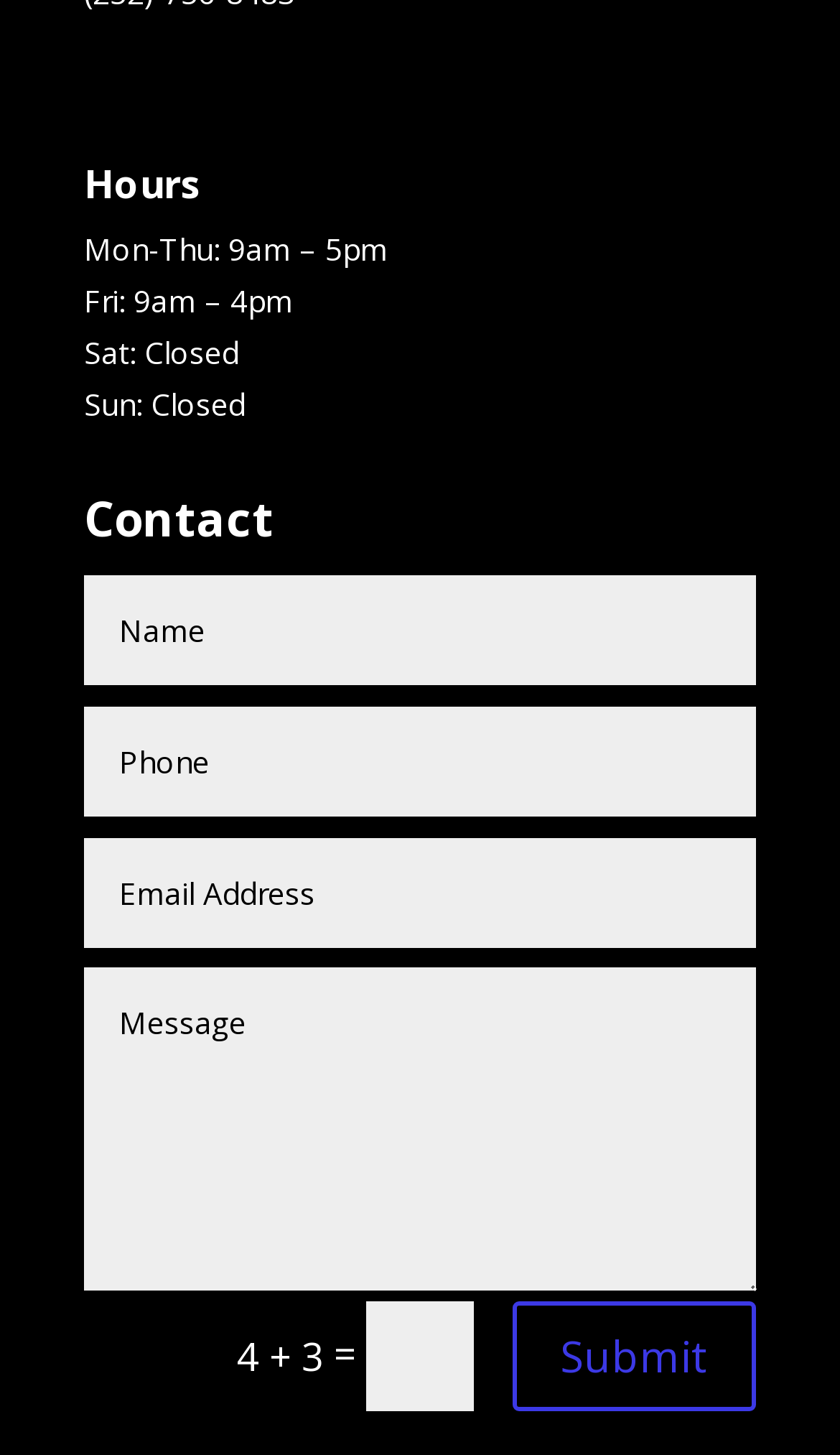Answer the following in one word or a short phrase: 
What is the equation displayed at the bottom of the page?

4 + 3 =